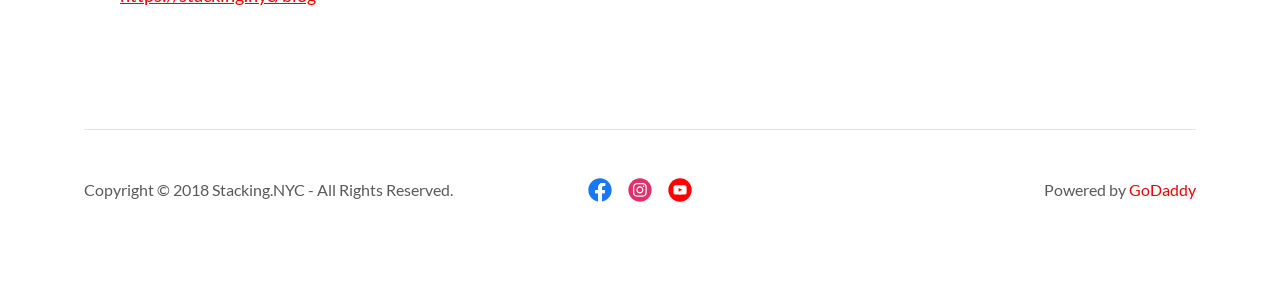What is the text above the social media links?
Please answer the question with as much detail and depth as you can.

The text above the social media links is the copyright information, which is a StaticText element with the text 'Copyright © 2018 Stacking.NYC - All Rights Reserved.' and is positioned above the social media links based on its bounding box coordinates [0.066, 0.637, 0.354, 0.705].